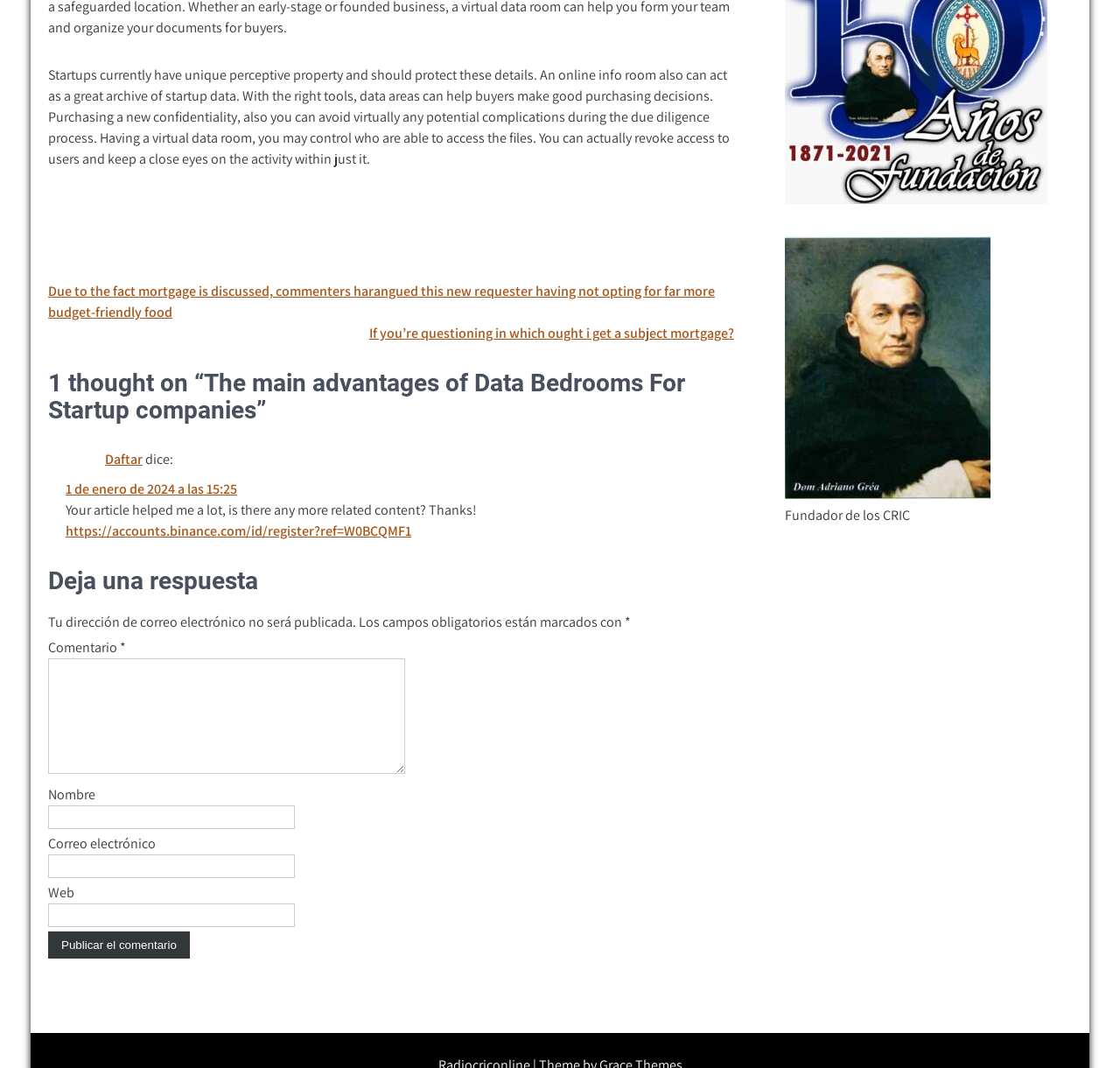Using the description "parent_node: Correo electrónico aria-describedby="email-notes" name="email"", predict the bounding box of the relevant HTML element.

[0.043, 0.8, 0.264, 0.822]